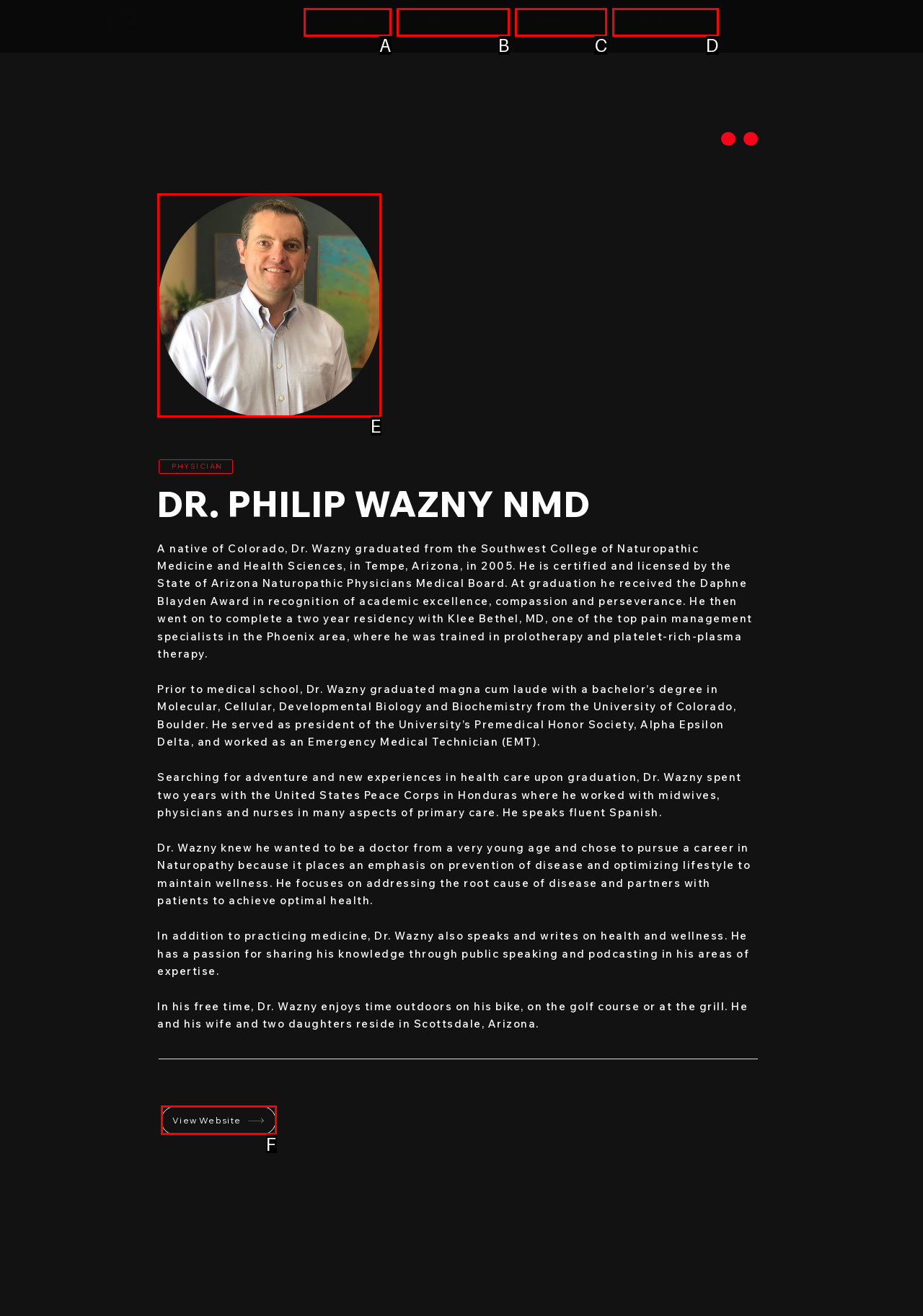Point out the option that aligns with the description: aria-label="Philip M Wazny NMD"
Provide the letter of the corresponding choice directly.

E